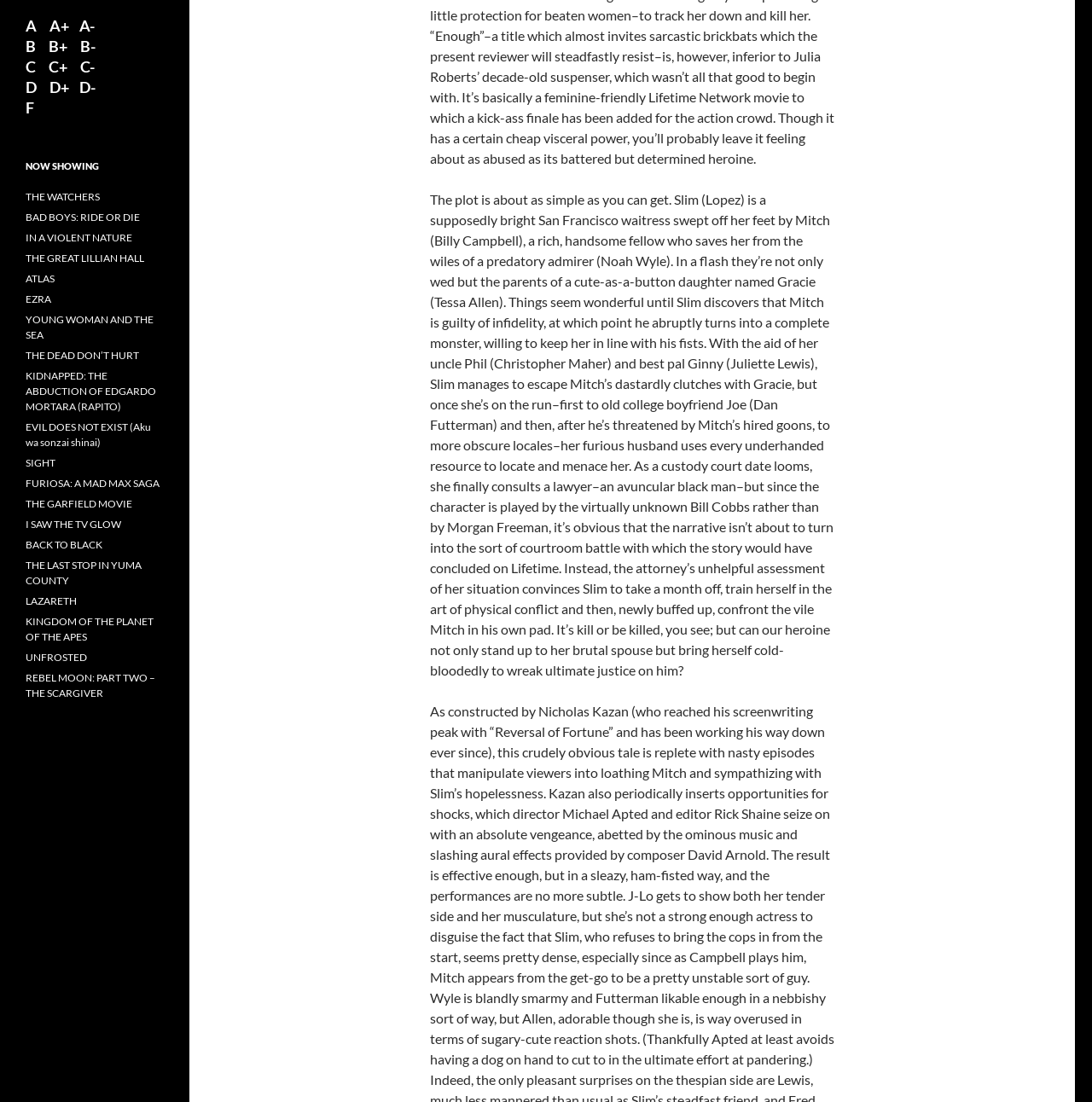From the webpage screenshot, predict the bounding box of the UI element that matches this description: "IN A VIOLENT NATURE".

[0.023, 0.21, 0.121, 0.221]